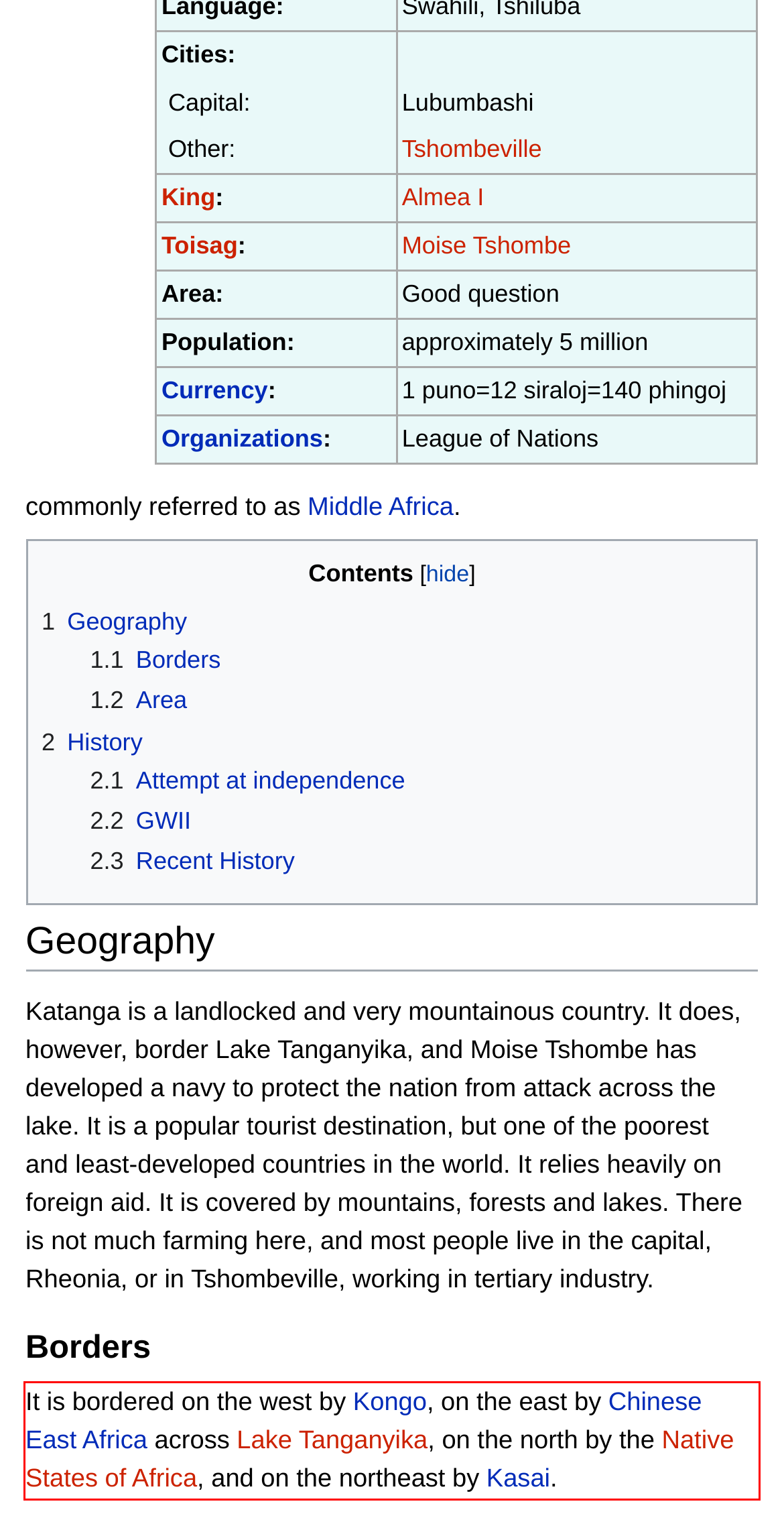View the screenshot of the webpage and identify the UI element surrounded by a red bounding box. Extract the text contained within this red bounding box.

It is bordered on the west by Kongo, on the east by Chinese East Africa across Lake Tanganyika, on the north by the Native States of Africa, and on the northeast by Kasai.